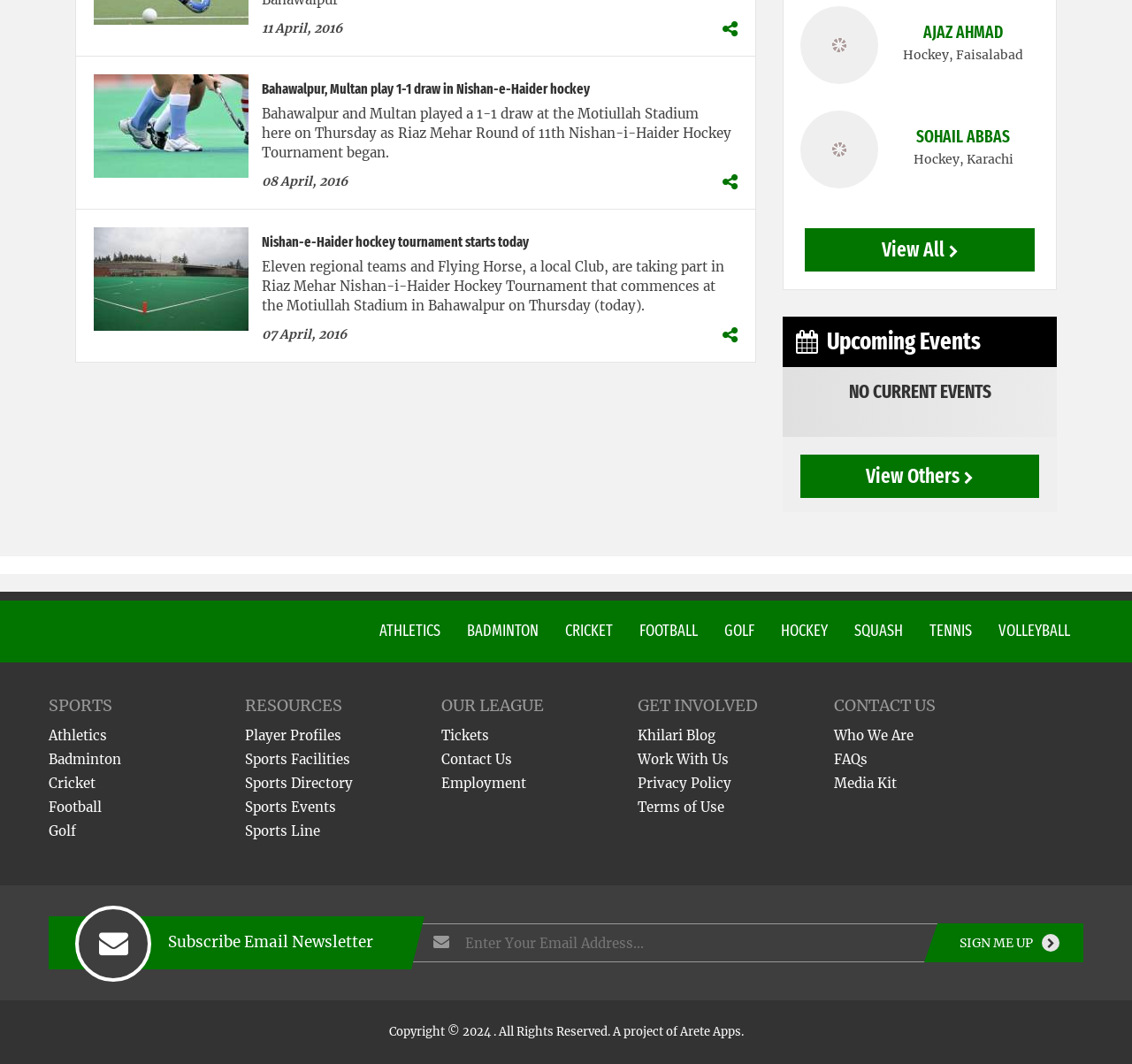Please identify the coordinates of the bounding box for the clickable region that will accomplish this instruction: "Read about hockey".

[0.69, 0.584, 0.731, 0.602]